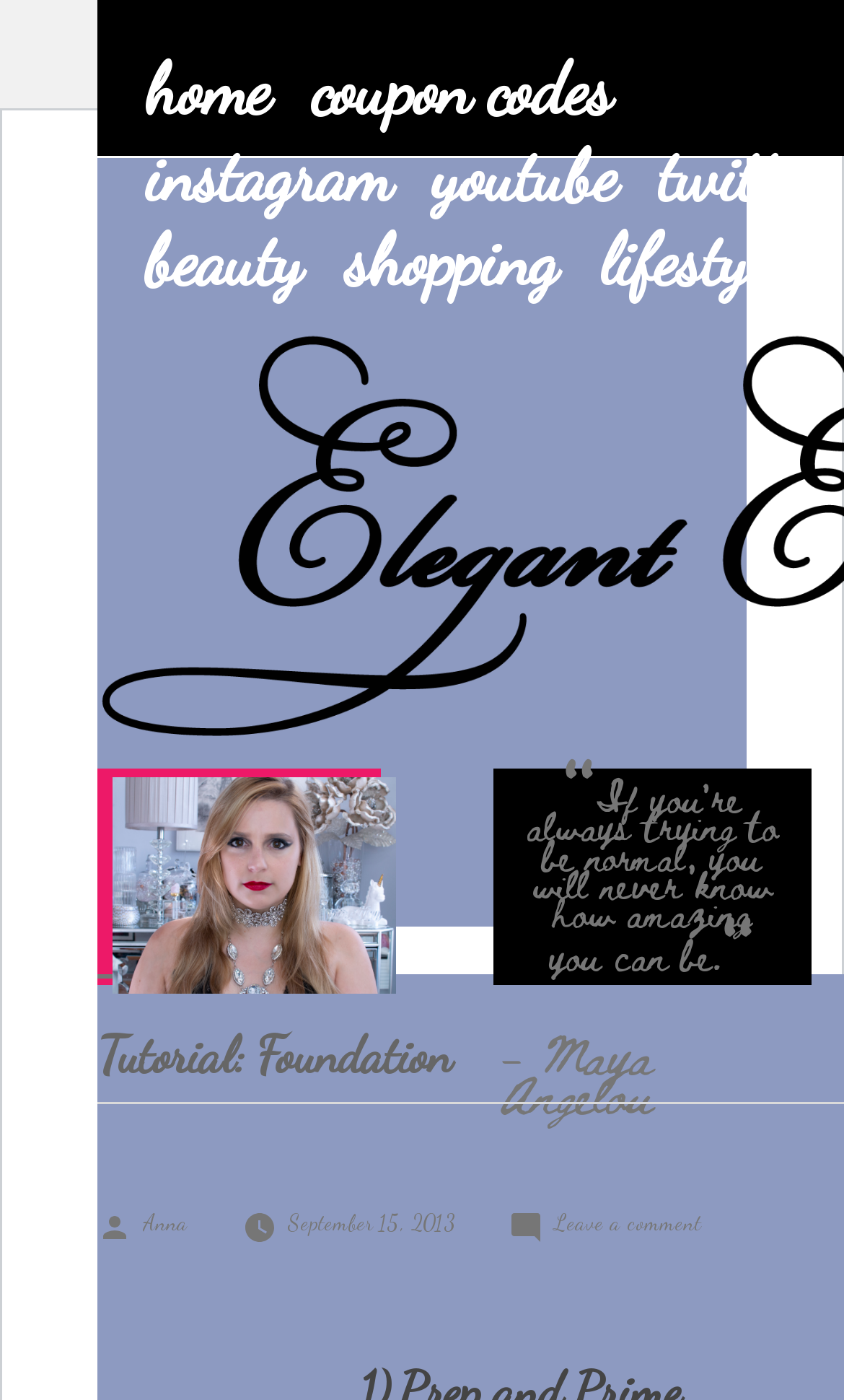Offer a comprehensive description of the webpage’s content and structure.

The webpage is a blog post titled "Tutorial: Foundation" on the Elegant Elite Blog. At the top left, there is a "Skip to content" link, followed by a row of navigation links, including "home", "coupon codes", "instagram", "youtube", "twitter", "beauty", "shopping", and "lifestyle". These links are positioned horizontally, with "home" on the left and "lifestyle" on the right.

Below the navigation links, there is a quote from Maya Angelou, which takes up a significant portion of the page. The quote is centered, with a horizontal line above it.

Underneath the quote, there is a section with information about the blog post. It includes the author's name, "Anna", posted on "September 15, 2013", and a link to "Leave a comment on Tutorial: Foundation". The author's name and the date are positioned on the left, while the comment link is on the right.